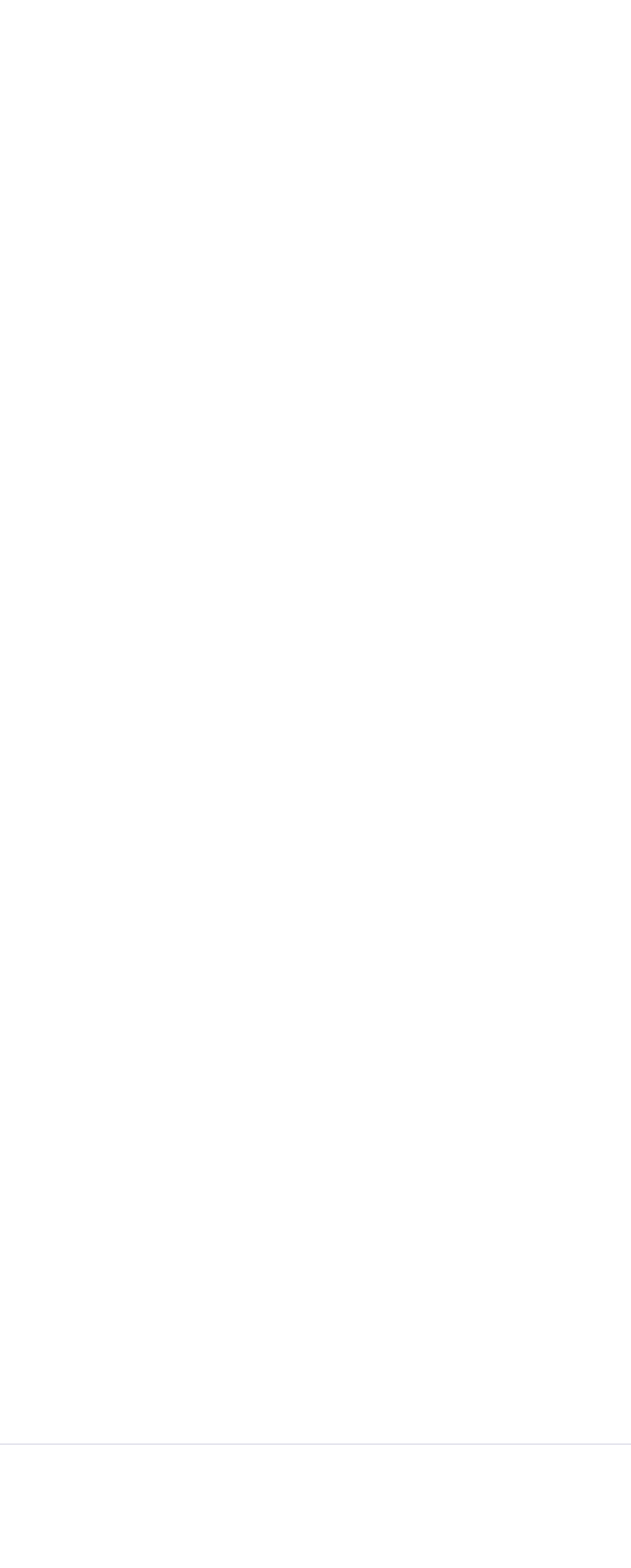From the element description Remote Front-End Programming Jobs, predict the bounding box coordinates of the UI element. The coordinates must be specified in the format (top-left x, top-left y, bottom-right x, bottom-right y) and should be within the 0 to 1 range.

[0.046, 0.497, 0.721, 0.517]